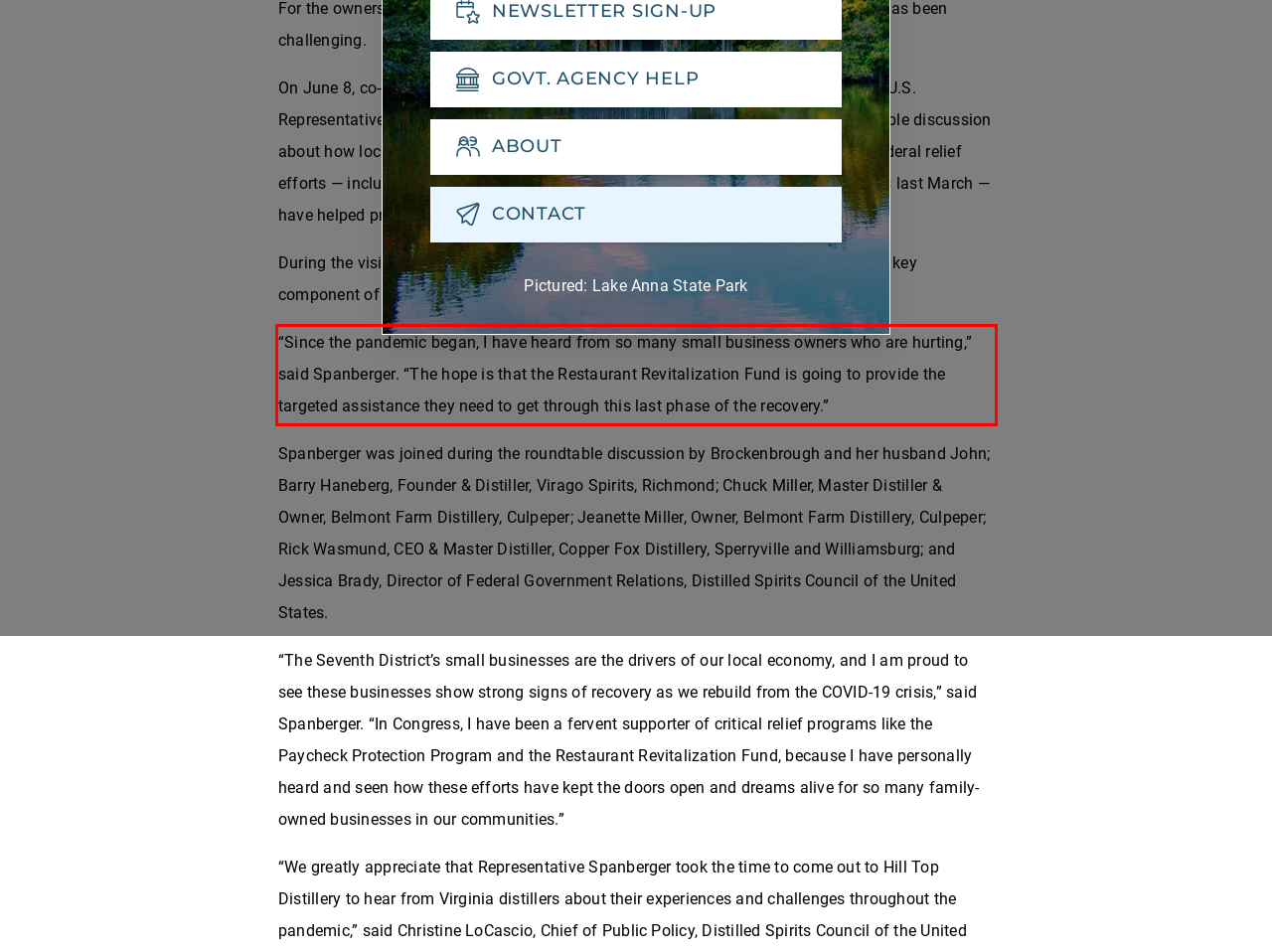The screenshot you have been given contains a UI element surrounded by a red rectangle. Use OCR to read and extract the text inside this red rectangle.

“Since the pandemic began, I have heard from so many small business owners who are hurting,” said Spanberger. “The hope is that the Restaurant Revitalization Fund is going to provide the targeted assistance they need to get through this last phase of the recovery.”